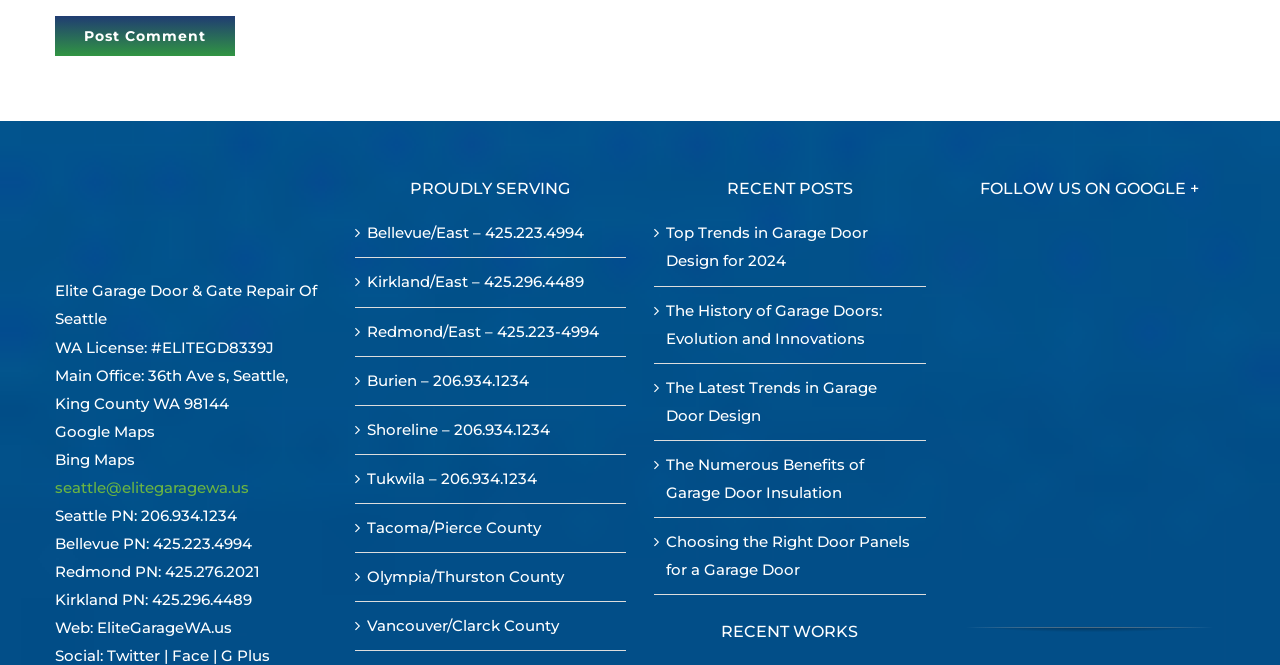Could you specify the bounding box coordinates for the clickable section to complete the following instruction: "Call the Seattle phone number"?

[0.11, 0.761, 0.185, 0.789]